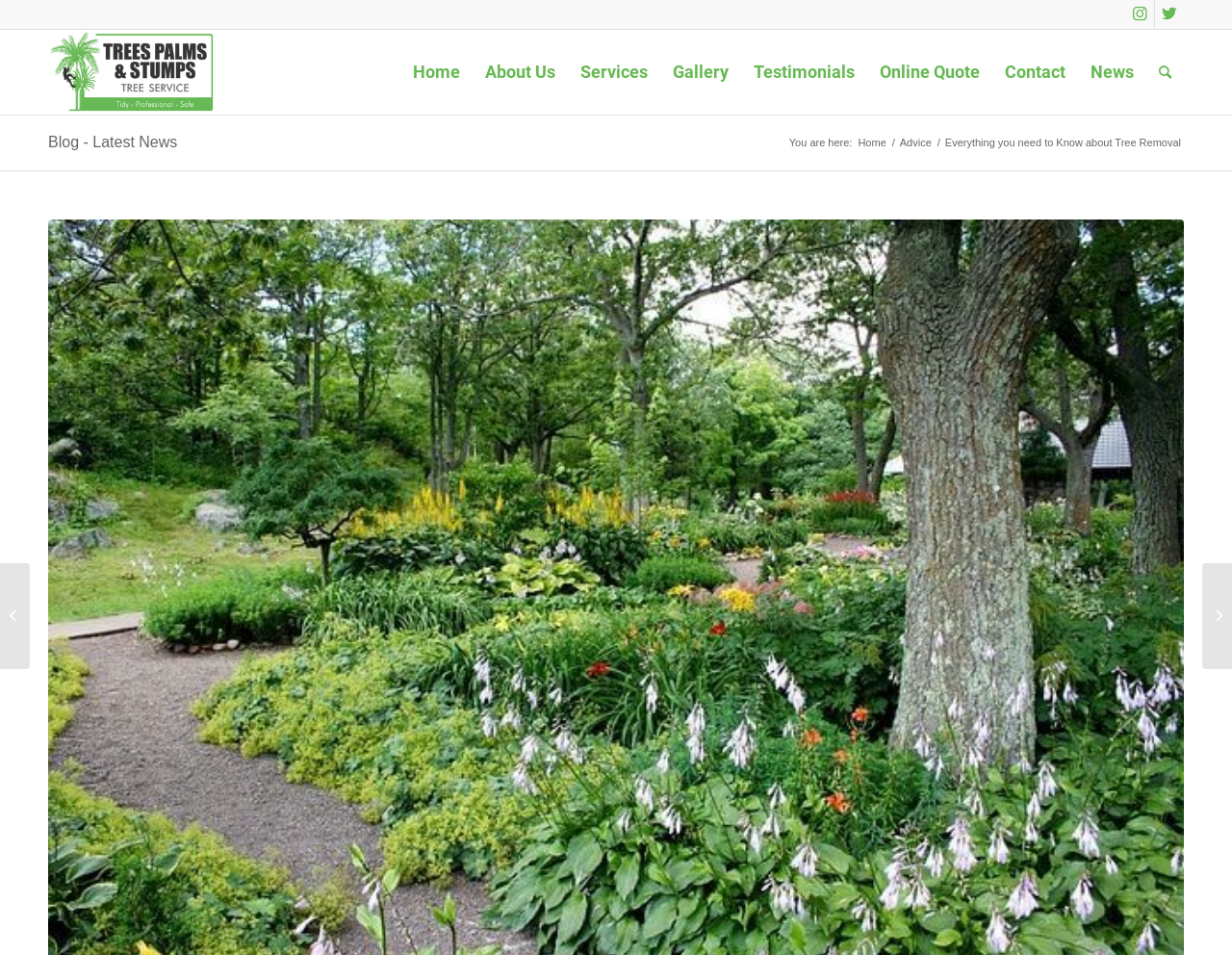Please identify the bounding box coordinates of the element that needs to be clicked to perform the following instruction: "Visit the home page".

[0.325, 0.031, 0.384, 0.12]